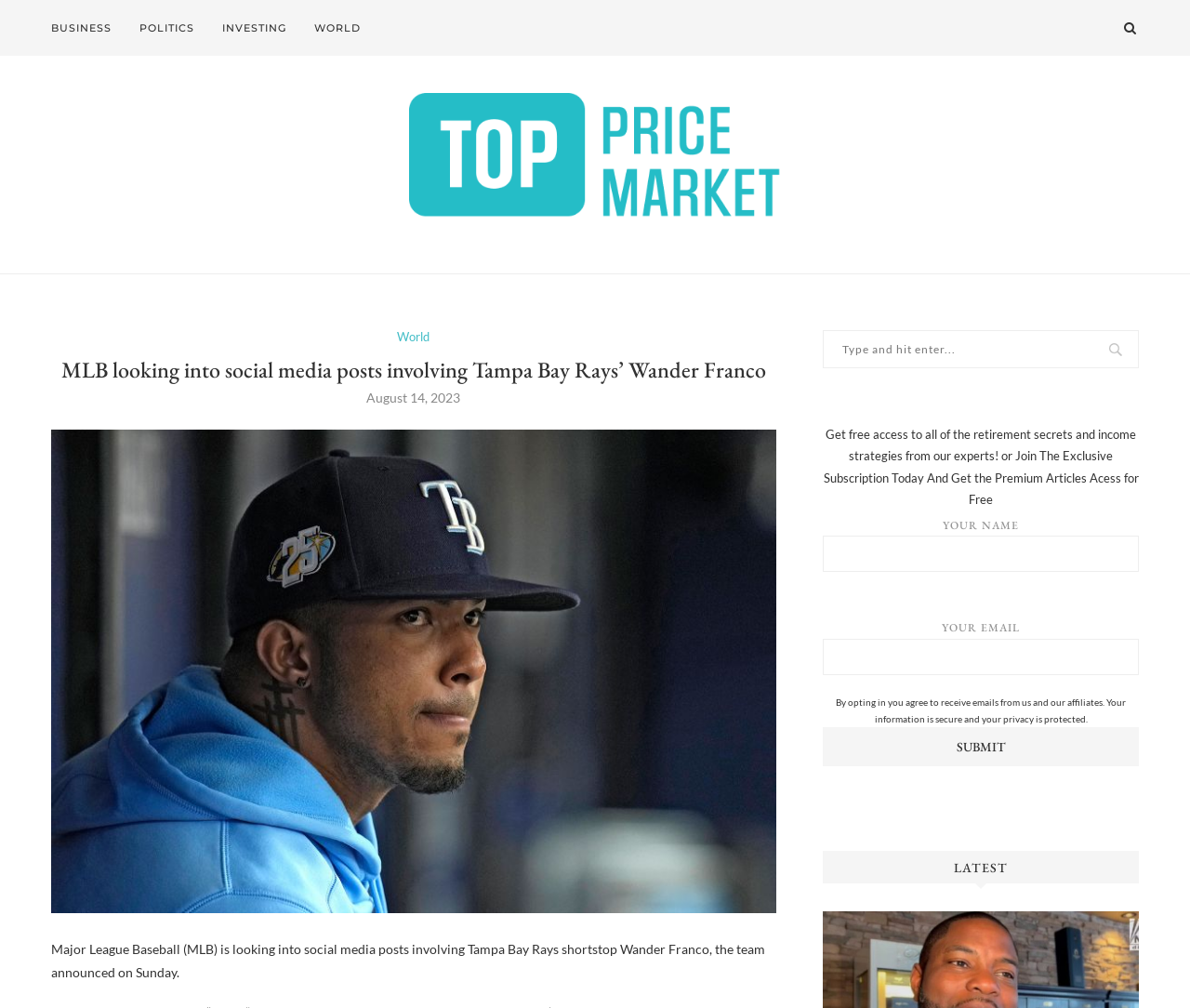Specify the bounding box coordinates for the region that must be clicked to perform the given instruction: "Click the 'Contact Sales' link".

None